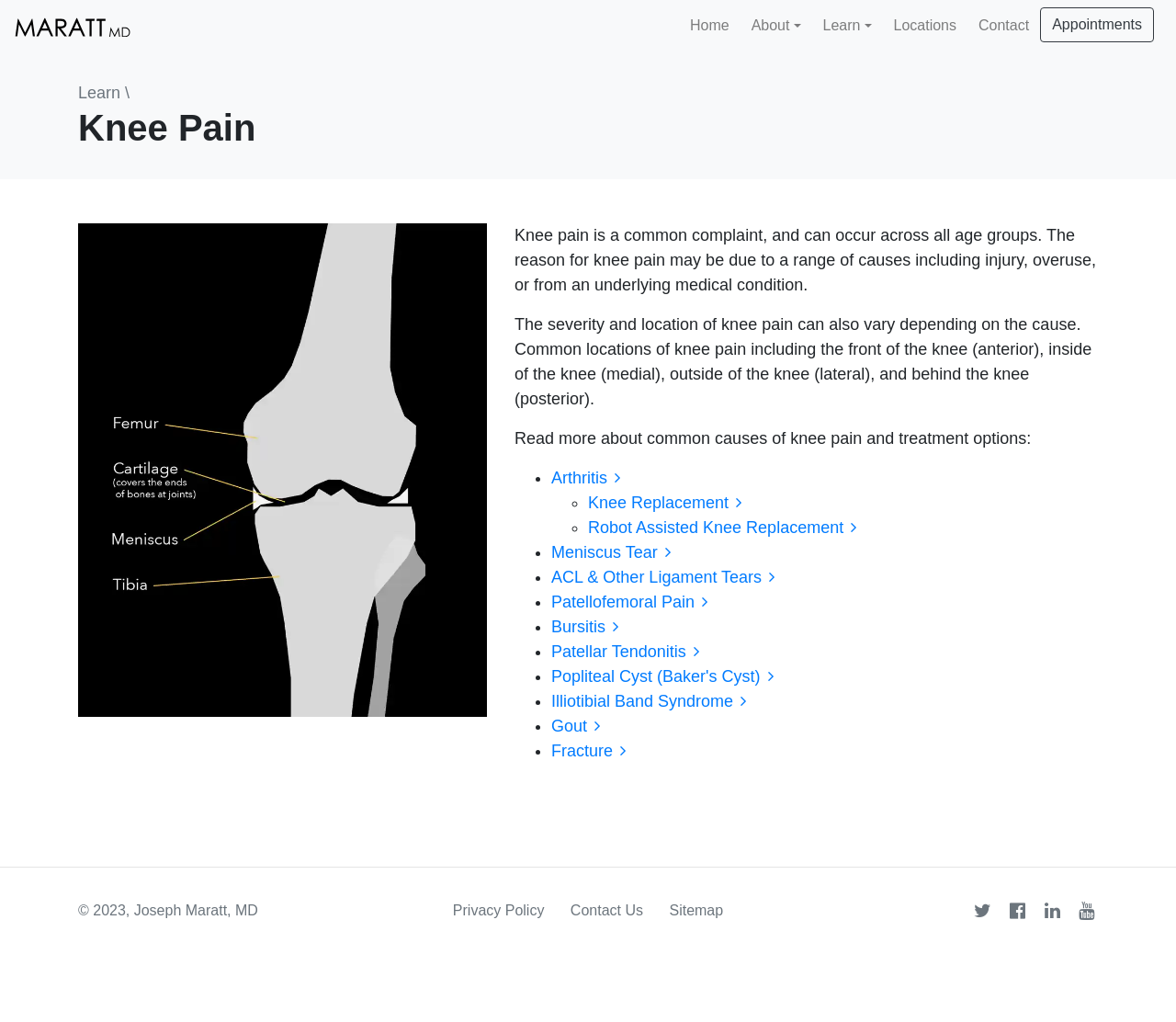Please identify the bounding box coordinates of the clickable area that will allow you to execute the instruction: "Read more about 'Arthritis'".

[0.469, 0.459, 0.527, 0.477]